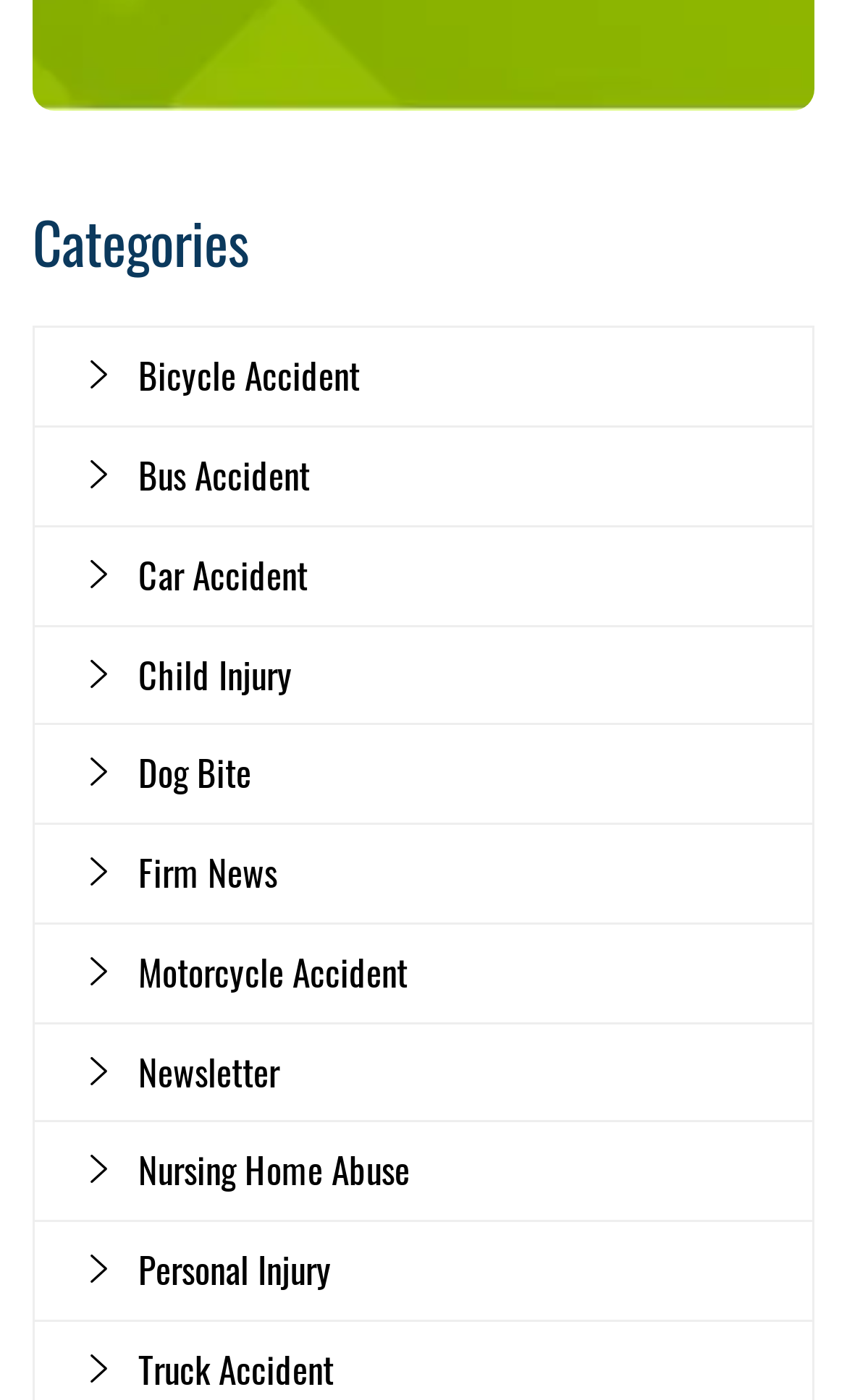Determine the bounding box coordinates for the UI element with the following description: "Nursing Home Abuse". The coordinates should be four float numbers between 0 and 1, represented as [left, top, right, bottom].

[0.099, 0.802, 0.959, 0.872]